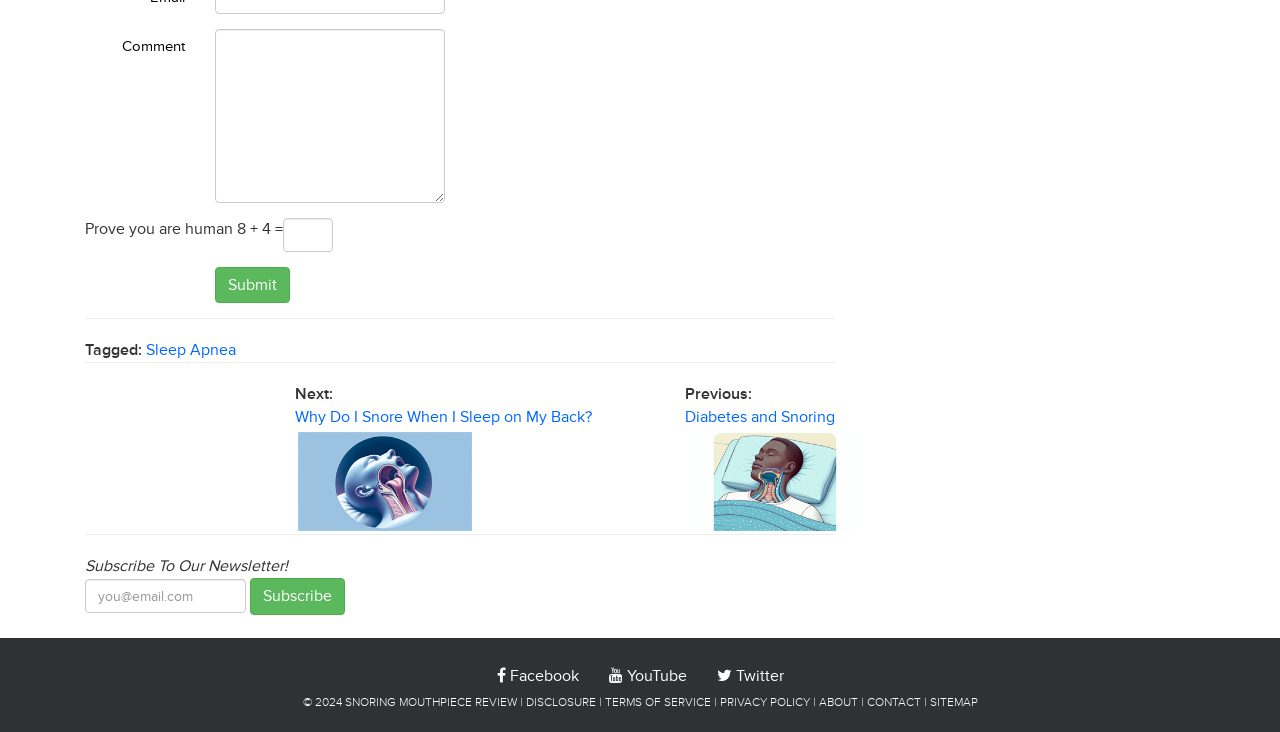What social media platforms are available?
Refer to the image and answer the question using a single word or phrase.

Facebook, YouTube, Twitter